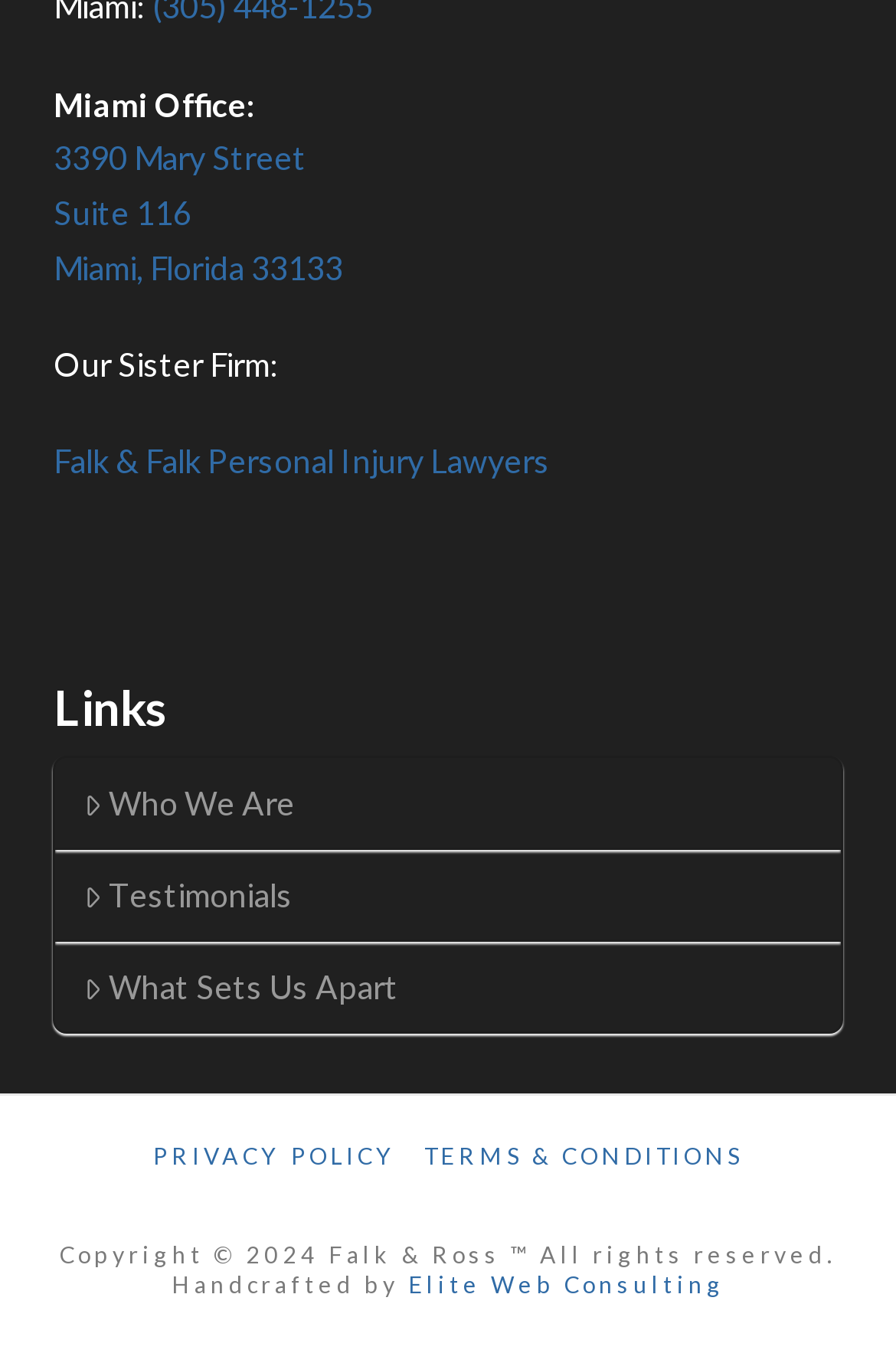Please specify the coordinates of the bounding box for the element that should be clicked to carry out this instruction: "Learn about the sister firm". The coordinates must be four float numbers between 0 and 1, formatted as [left, top, right, bottom].

[0.06, 0.327, 0.614, 0.355]